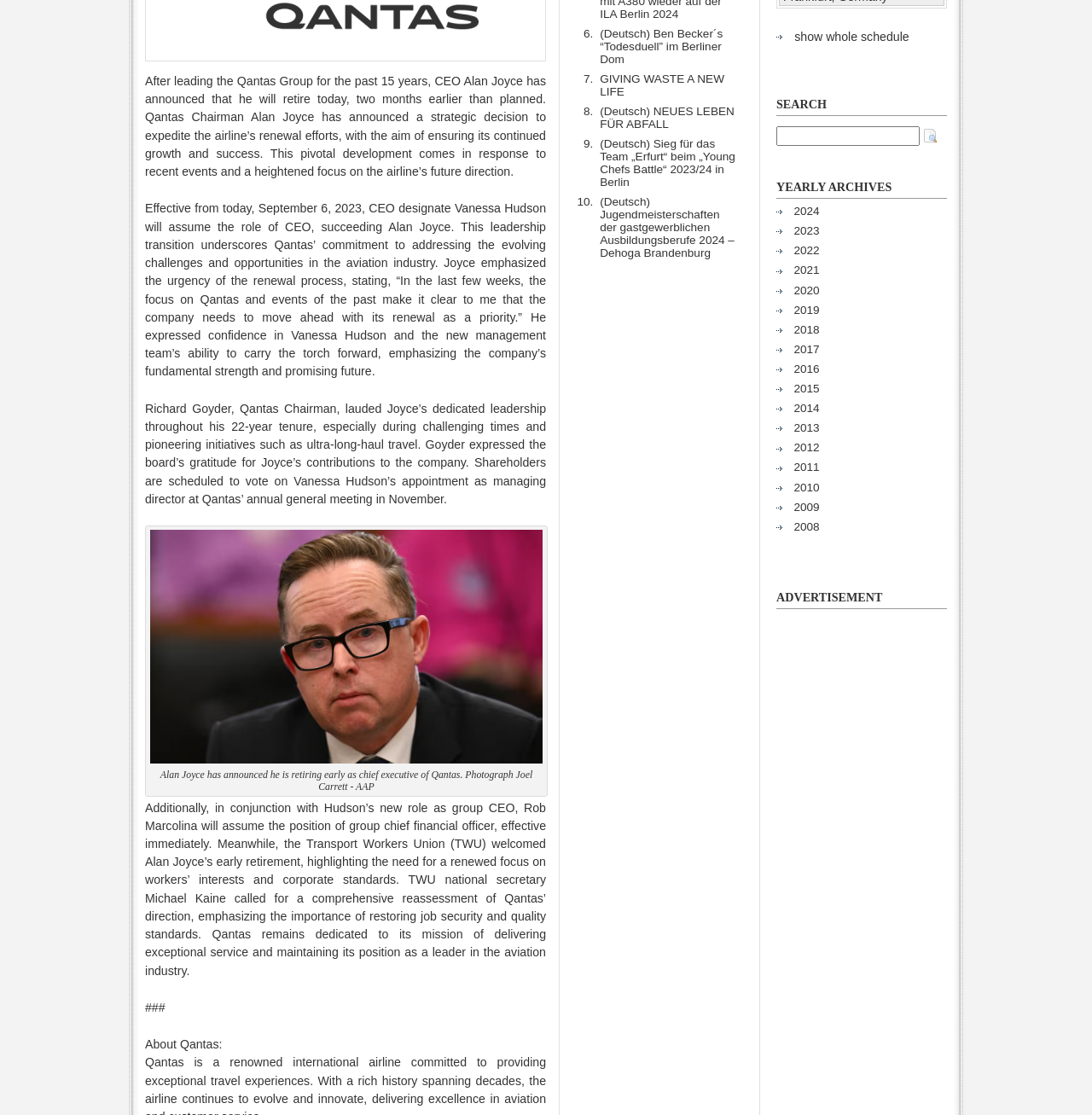Using the element description (Deutsch) NEUES LEBEN FÜR ABFALL, predict the bounding box coordinates for the UI element. Provide the coordinates in (top-left x, top-left y, bottom-right x, bottom-right y) format with values ranging from 0 to 1.

[0.549, 0.094, 0.673, 0.117]